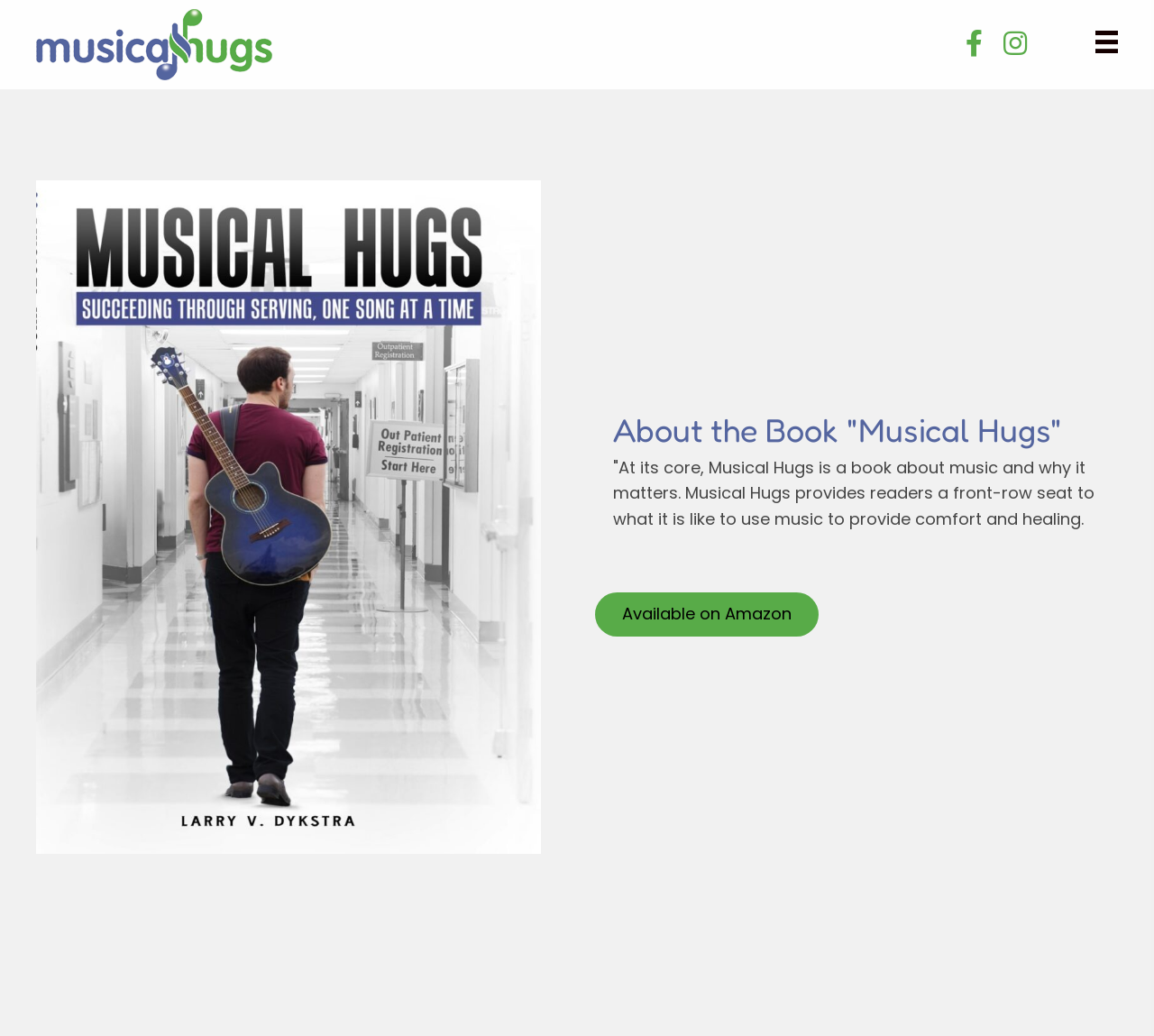What is the purpose of the book?
Please ensure your answer is as detailed and informative as possible.

I determined the answer by reading the StaticText that describes the book, which mentions 'using music to provide comfort and healing', implying that the book aims to provide comfort and healing to its readers.